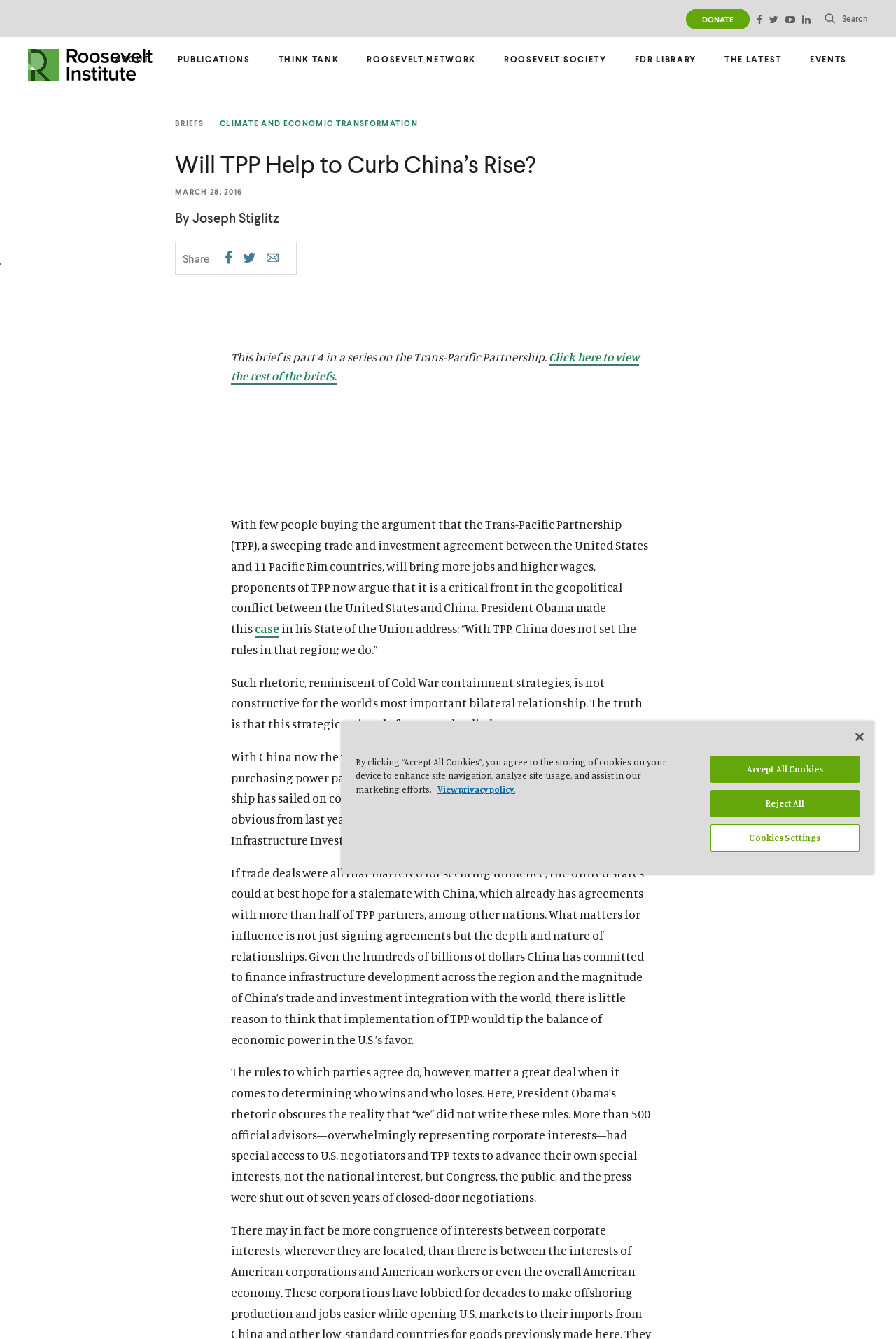Who is the author of this brief?
From the image, respond using a single word or phrase.

Joseph Stiglitz